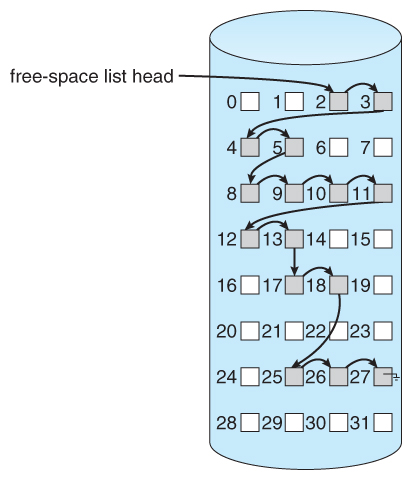Compose a detailed narrative for the image.

The image illustrates a linked free-space list structure, which is essential in disk management for tracking the allocation of disk blocks. The diagram depicts a cylindrical representation of the free-space list, indicating the head of the list at the top labeled "free-space list head." Below the head, numbered blocks from 0 to 31 are arranged vertically, with some blocks highlighted, representing allocated space.

Arrows connect the blocks, demonstrating how the system navigates through allocated and free blocks in a way that facilitates efficient space management. Each block has an associated number, allowing for quick identification, while the unshaded squares signify free blocks available for allocation. This visual representation showcases a critical technique in managing disk space effectively, reducing fragmentation, and optimizing storage utilization.